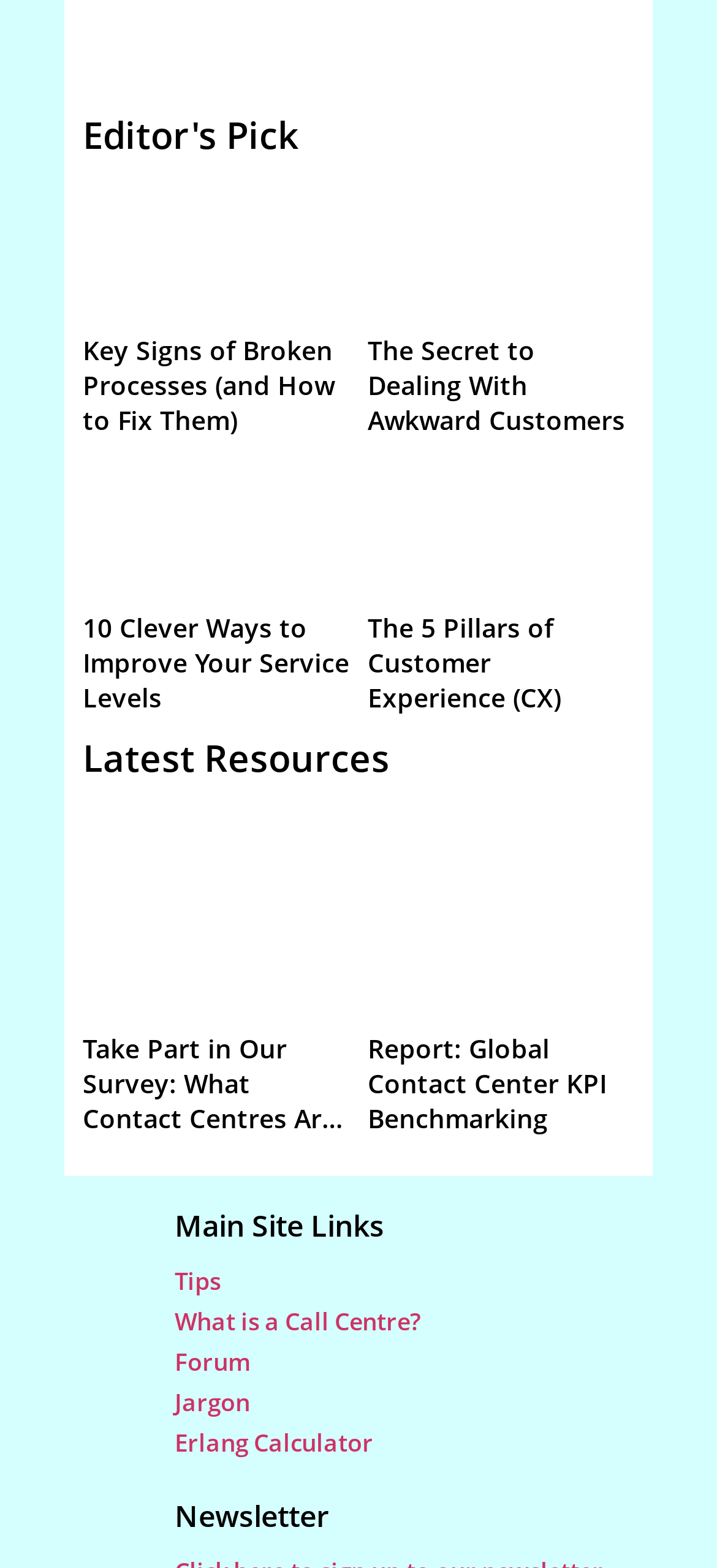Find the bounding box coordinates of the area to click in order to follow the instruction: "Read the 'Latest Resources' section".

[0.115, 0.467, 0.544, 0.499]